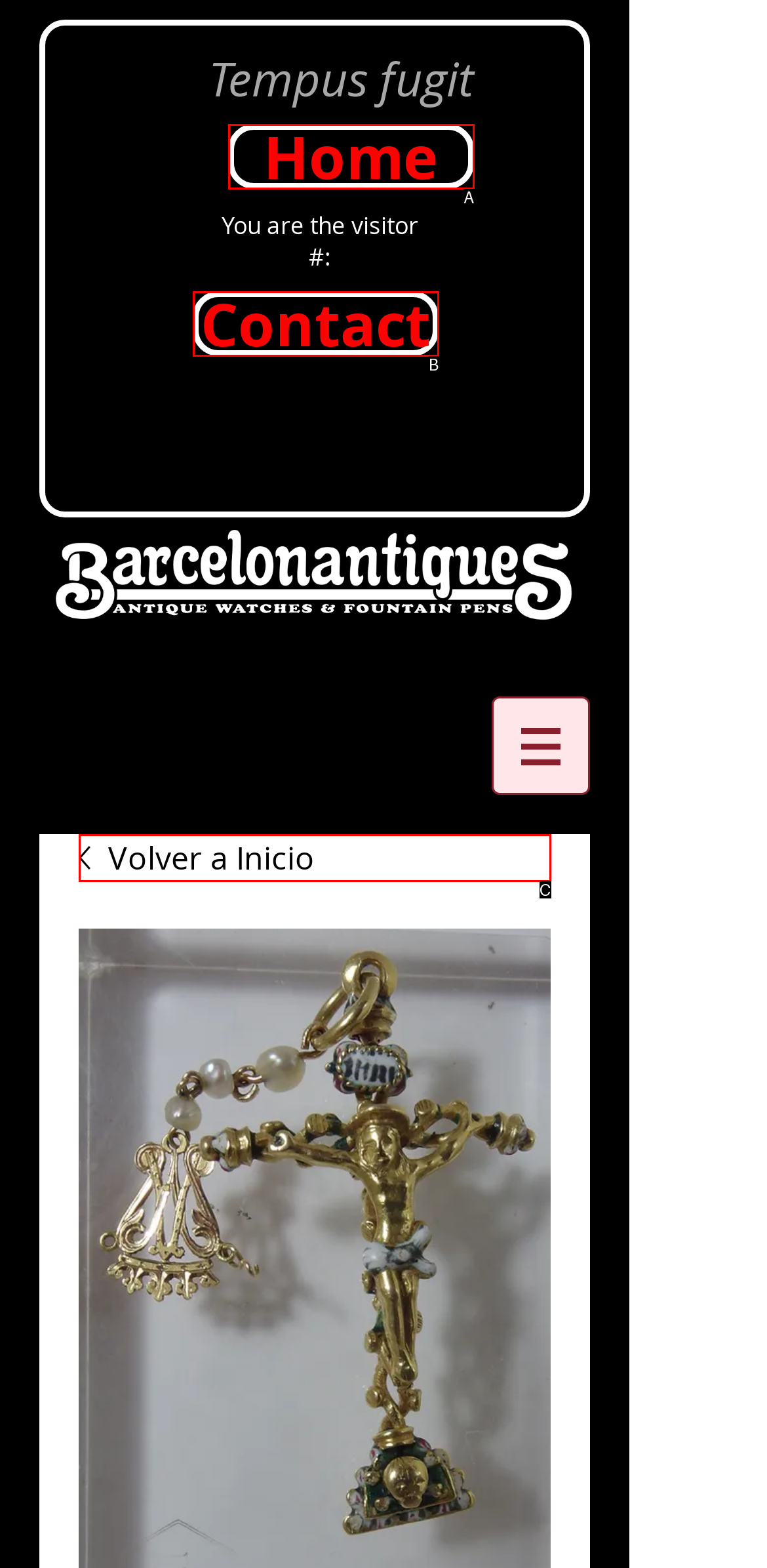Identify the option that corresponds to the description: Contact 
Provide the letter of the matching option from the available choices directly.

B